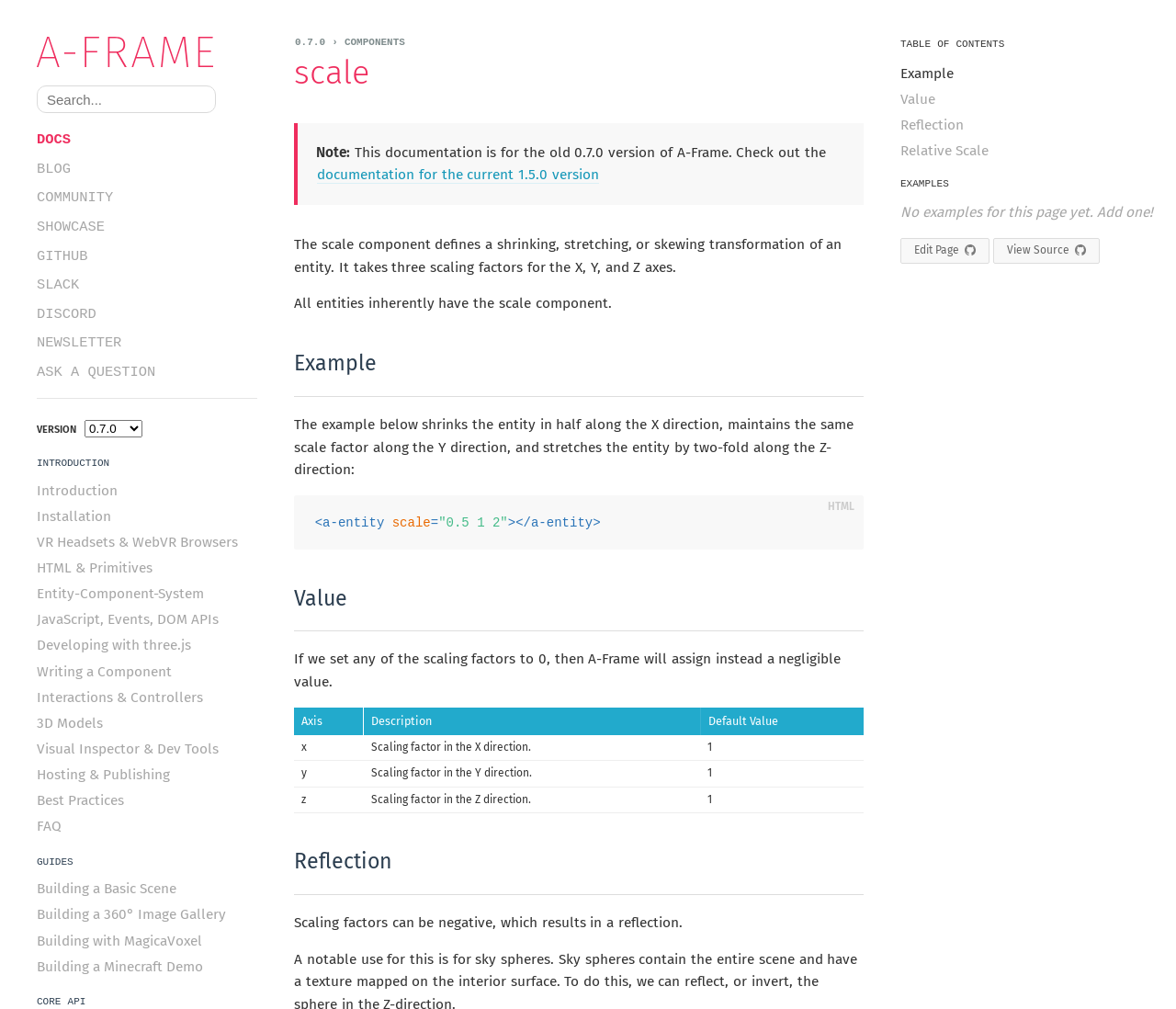What is the purpose of the scale component?
Please respond to the question with as much detail as possible.

The purpose of the scale component can be found in the introduction section of the webpage, where it is written that 'The scale component defines a shrinking, stretching, or skewing transformation of an entity'.